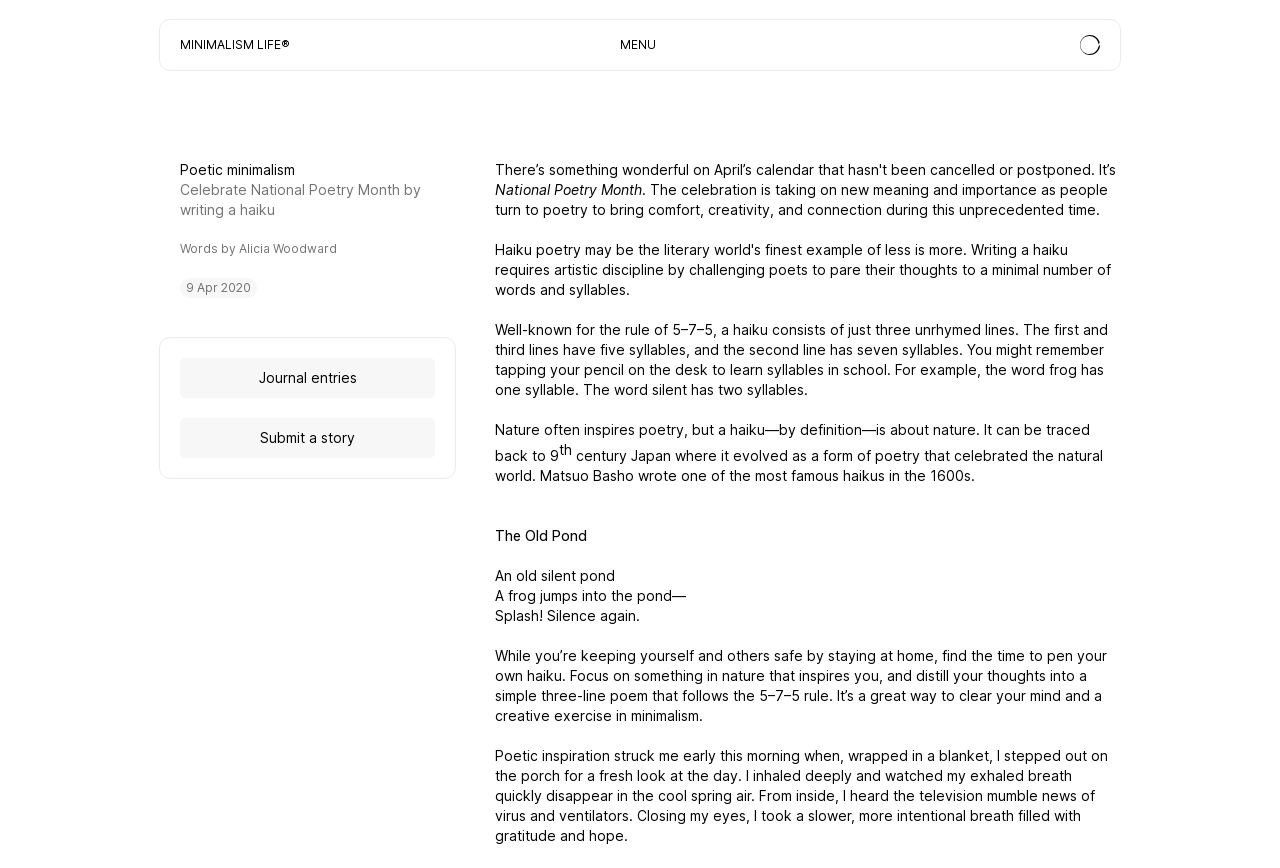Please identify the bounding box coordinates of where to click in order to follow the instruction: "Visit the 'PROJECTS' page".

[0.109, 0.092, 0.354, 0.147]